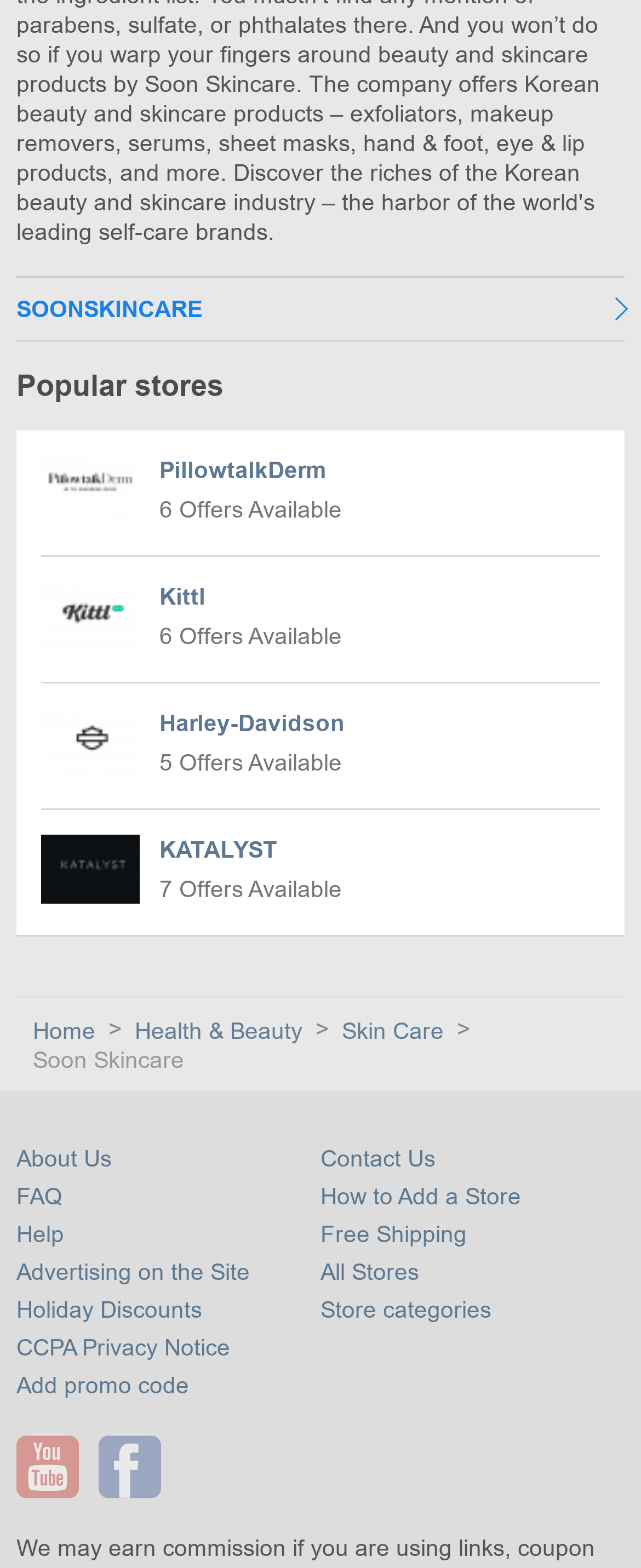Identify the bounding box of the HTML element described as: "How to Add a Store".

[0.5, 0.754, 0.813, 0.771]